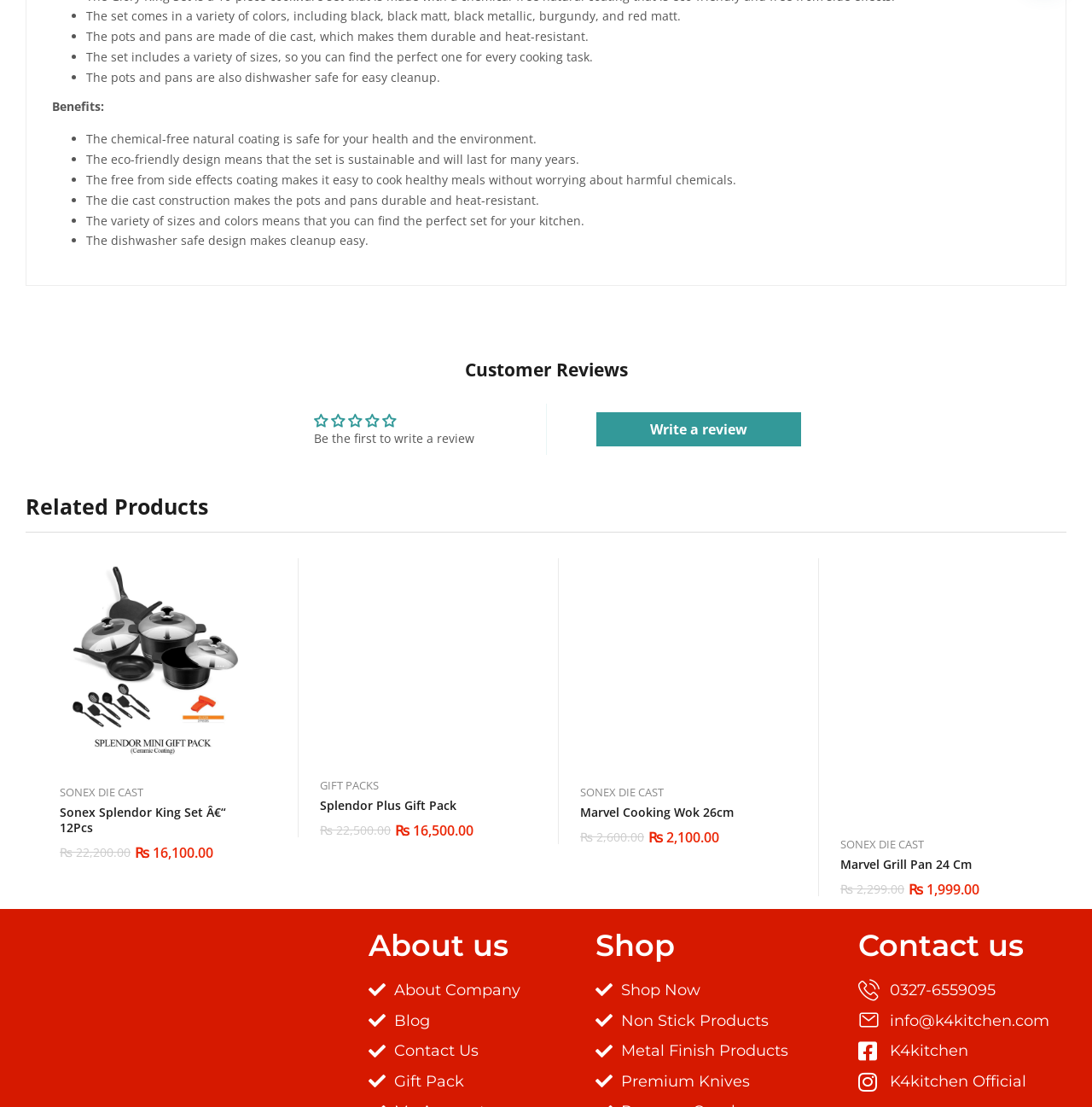Using details from the image, please answer the following question comprehensively:
What are the materials used to make the pots and pans?

According to the webpage, the pots and pans are made of die cast, which makes them durable and heat-resistant.